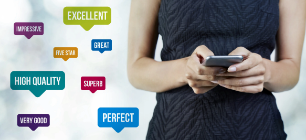Generate an elaborate caption that includes all aspects of the image.

The image showcases a woman holding a smartphone in her hands, appearing engaged with the device. Surrounding her are colorful speech bubbles containing positive adjectives and ratings such as "EXCELLENT," "IMPRESSION," "HIGH QUALITY," "SUPERB," "GREAT," "PERFECT," and "VERY GOOD." This visual representation highlights the theme of online dating and reviews, suggesting that these terms reflect user experiences or feedback about dating services or applications. The overall tone conveys satisfaction and positivity, emphasizing the quality and effectiveness of modern online dating platforms.